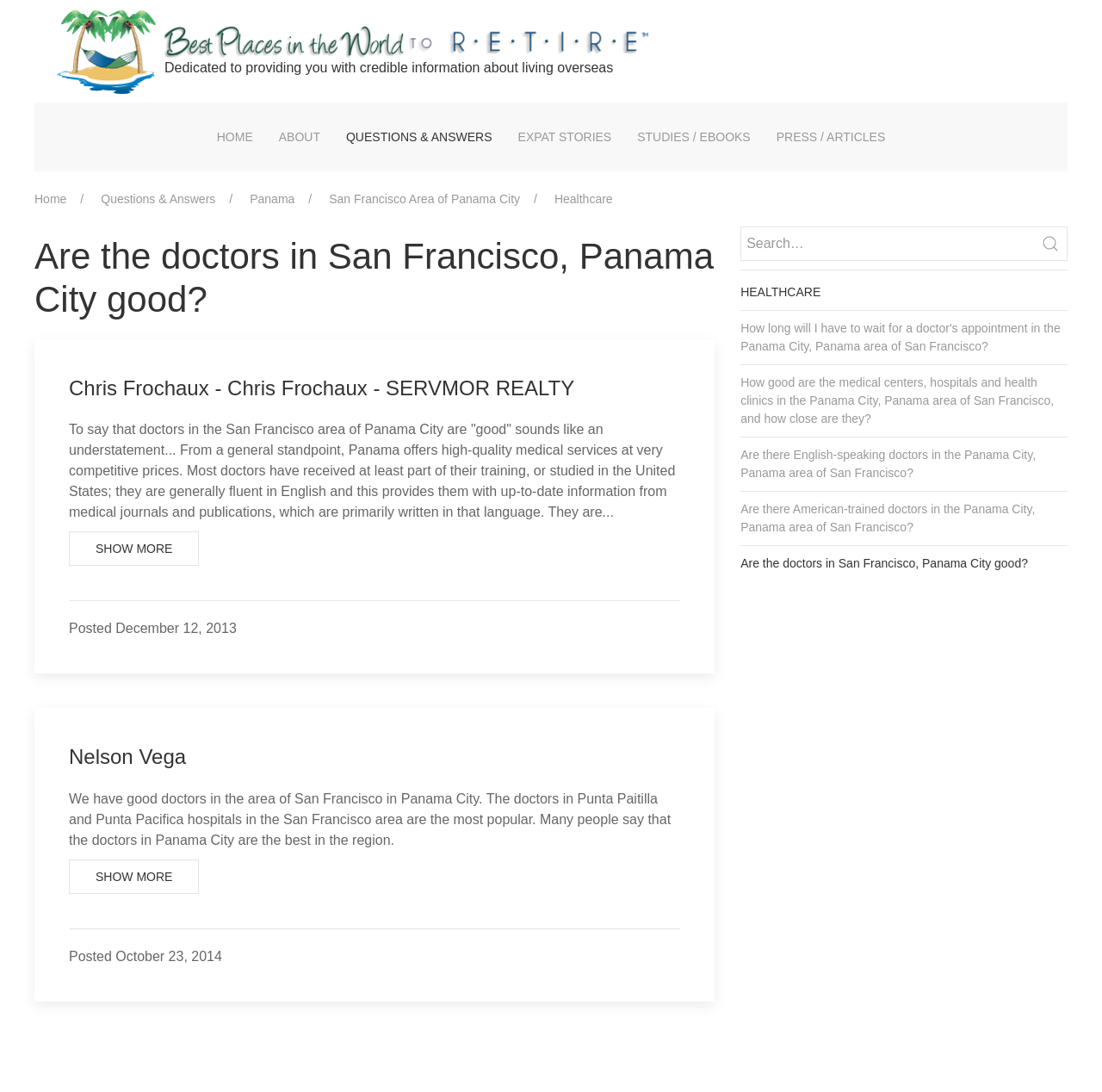Can you find and provide the title of the webpage?

Are the doctors in San Francisco, Panama City good?